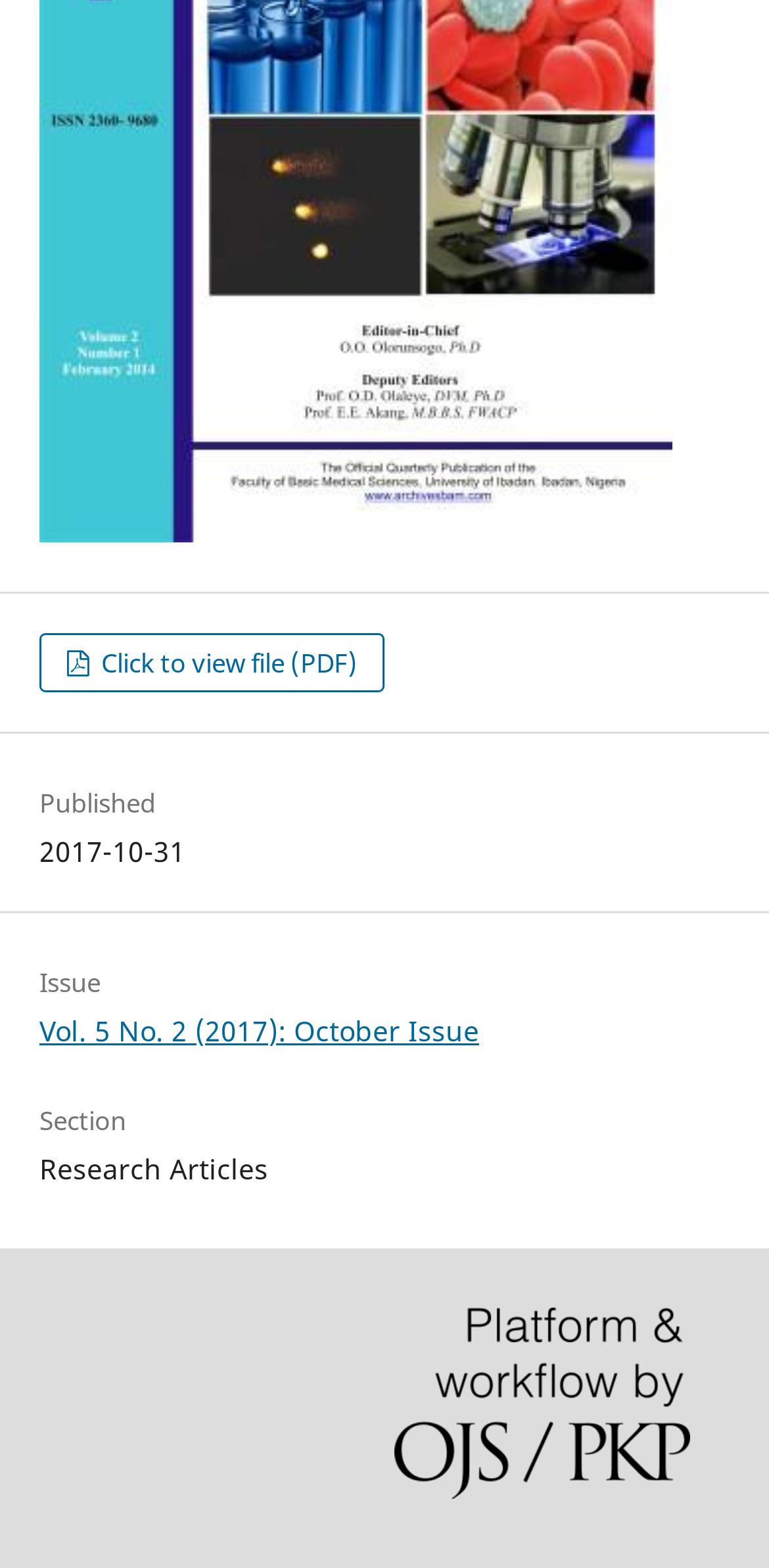What is the issue number?
Your answer should be a single word or phrase derived from the screenshot.

Vol. 5 No. 2